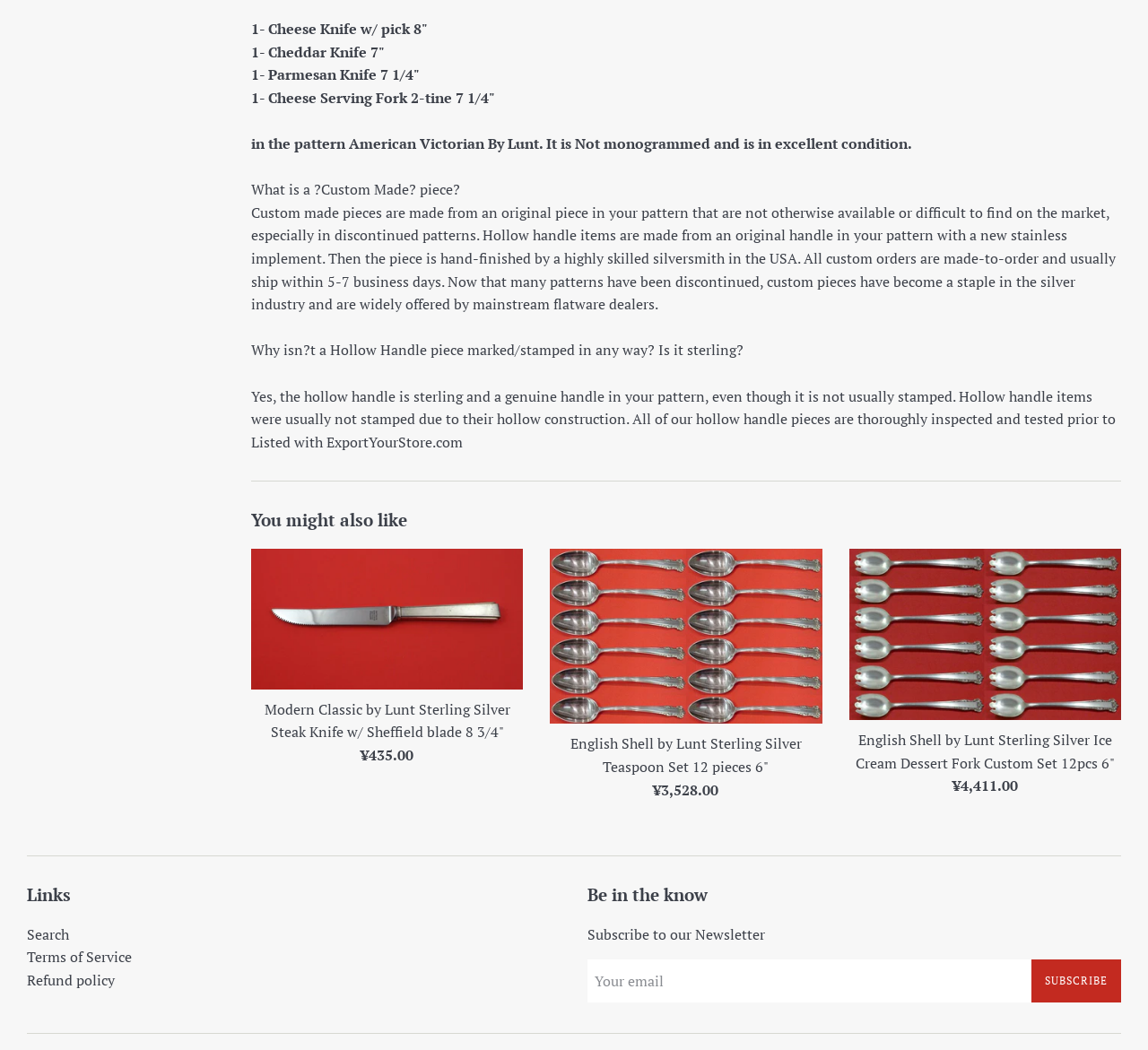What is the material of the hollow handle?
Look at the image and respond with a one-word or short phrase answer.

Sterling